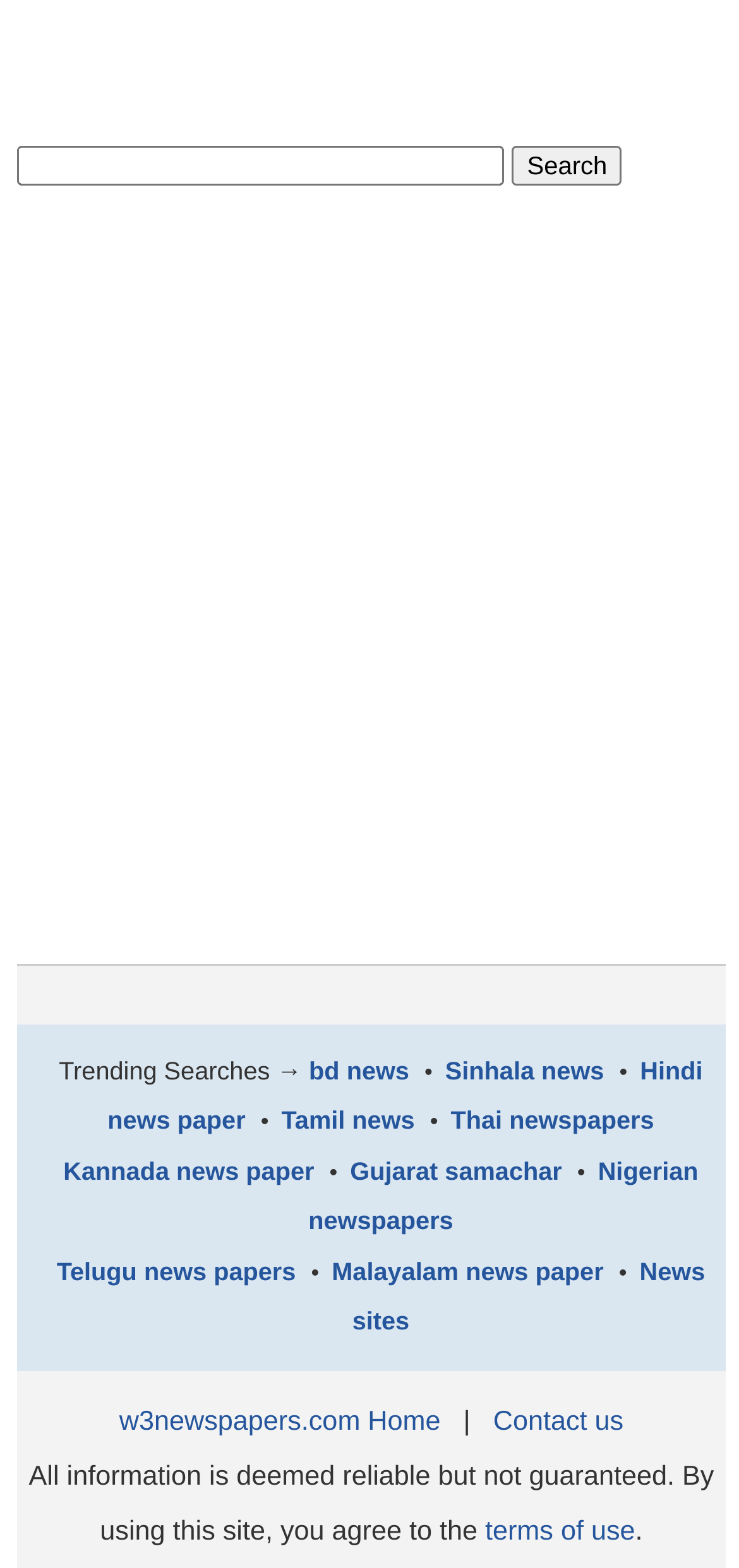Answer the question using only one word or a concise phrase: What is the purpose of the textbox?

Search